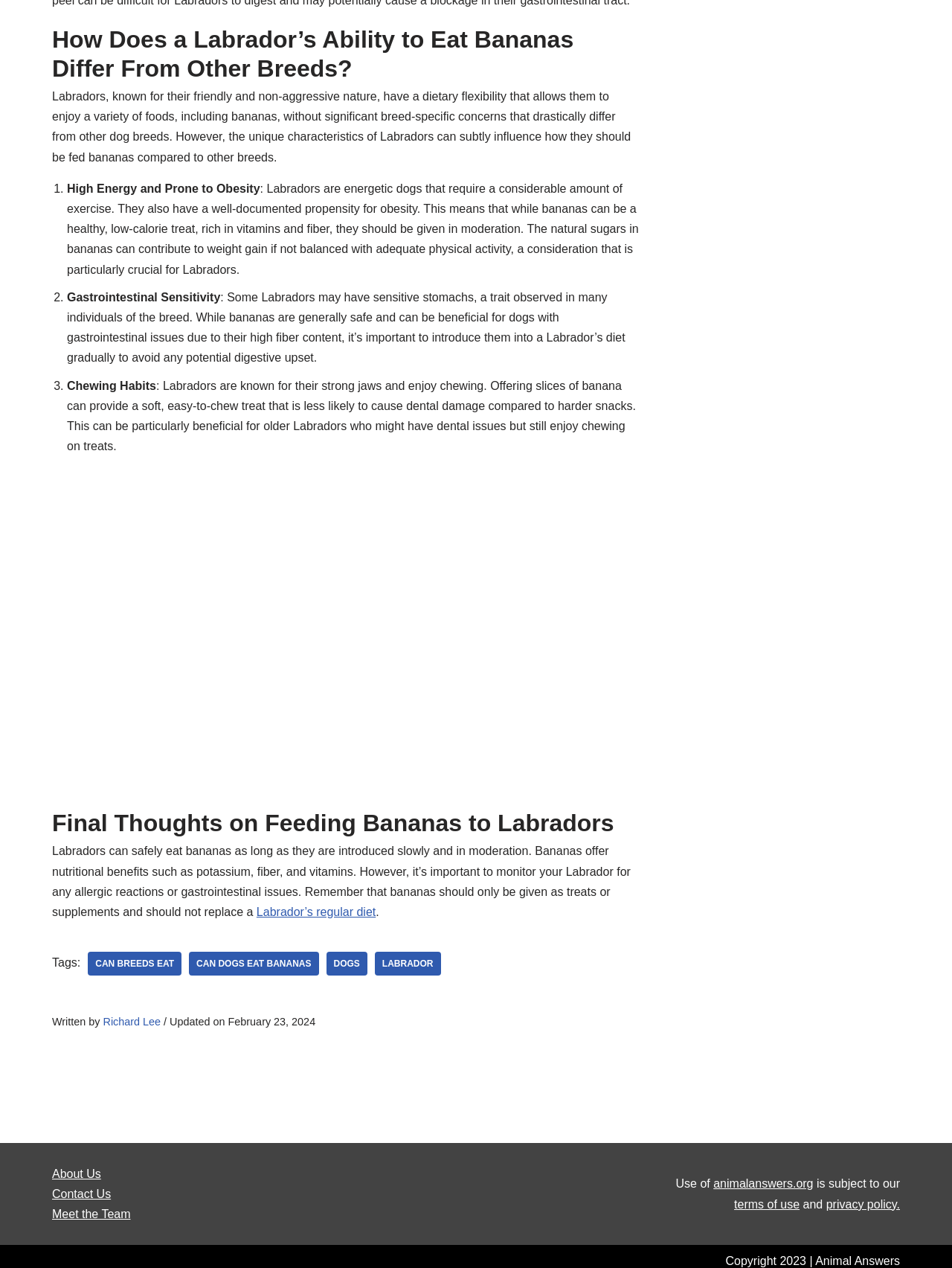Please determine the bounding box coordinates for the element with the description: "Labrador".

[0.394, 0.751, 0.463, 0.77]